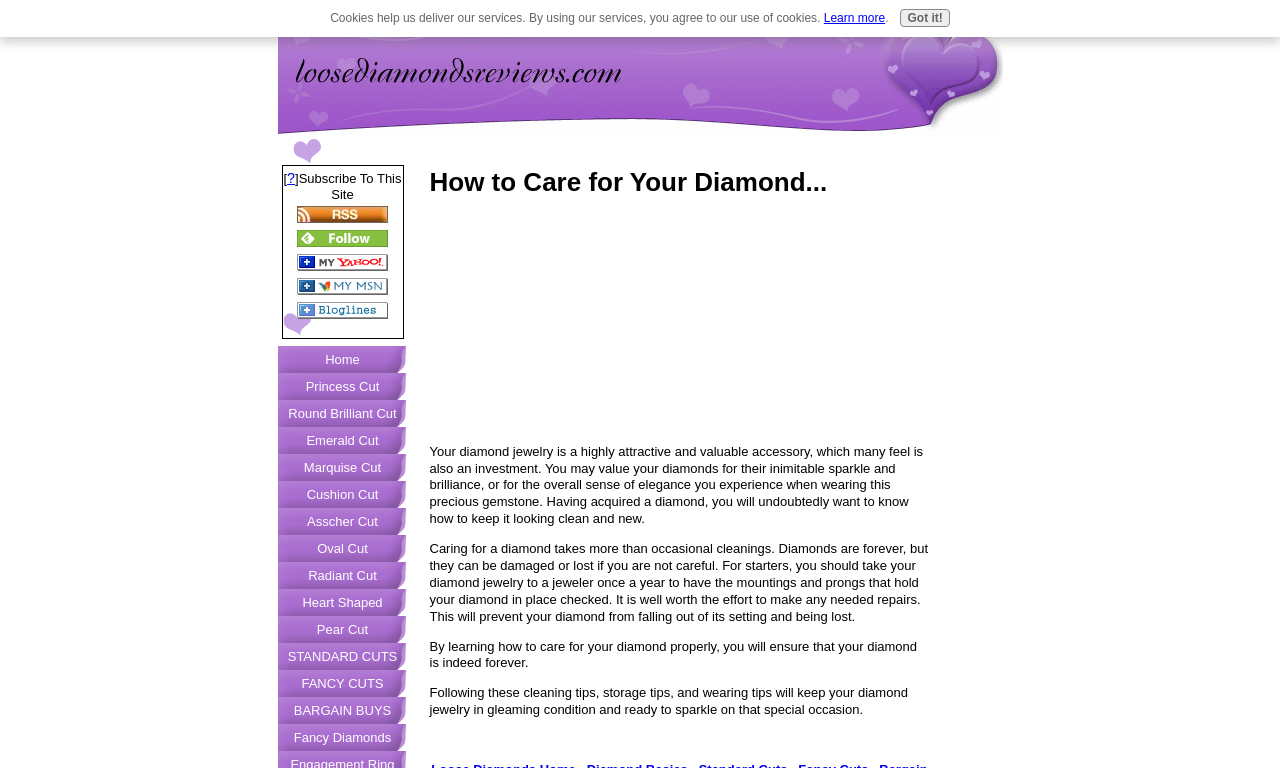Can you specify the bounding box coordinates for the region that should be clicked to fulfill this instruction: "Click the link to go to the home page".

[0.217, 0.45, 0.318, 0.485]